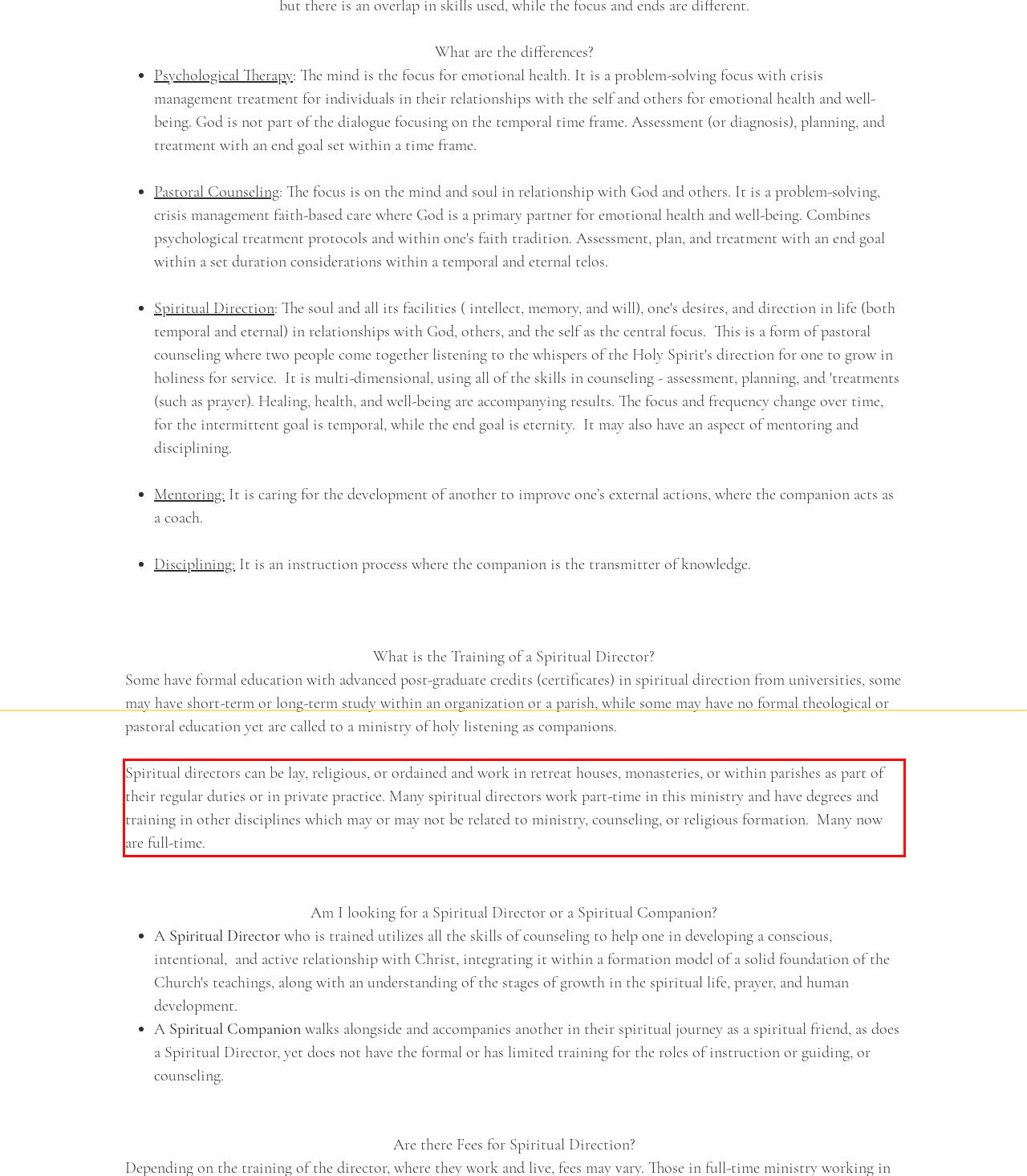With the provided screenshot of a webpage, locate the red bounding box and perform OCR to extract the text content inside it.

Spiritual directors can be lay, religious, or ordained and work in retreat houses, monasteries, or within parishes as part of their regular duties or in private practice. Many spiritual directors work part-time in this ministry and have degrees and training in other disciplines which may or may not be related to ministry, counseling, or religious formation. Many now are full-time.